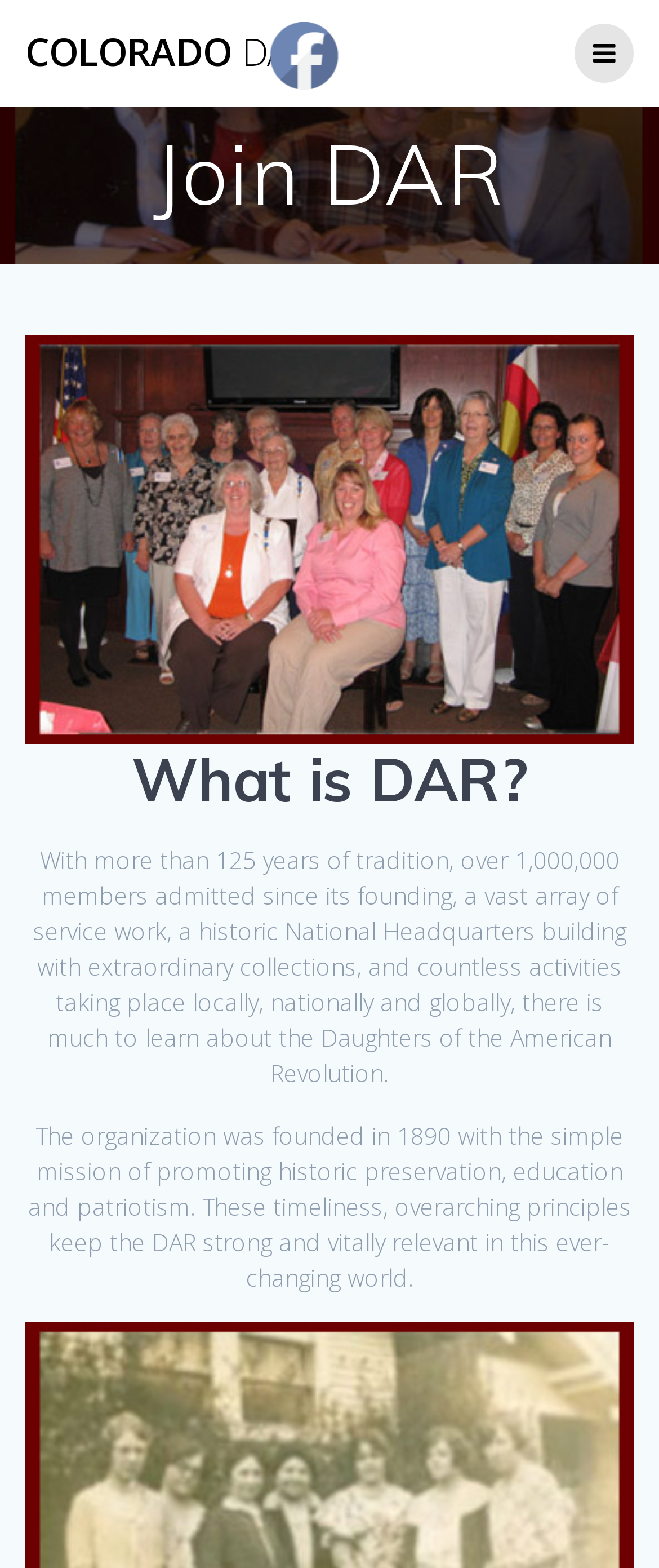Using the description: "Colorado DAR", determine the UI element's bounding box coordinates. Ensure the coordinates are in the format of four float numbers between 0 and 1, i.e., [left, top, right, bottom].

[0.038, 0.022, 0.469, 0.046]